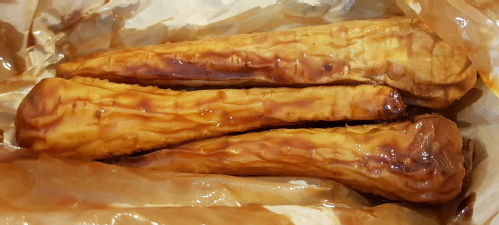From the details in the image, provide a thorough response to the question: What is the context of the parsnips?

The caption explains that the parsnips are part of an inspiring journey of culinary experimentation within the Vas Stavros Group, highlighting the joy of creating flavorful dishes from root vegetables.